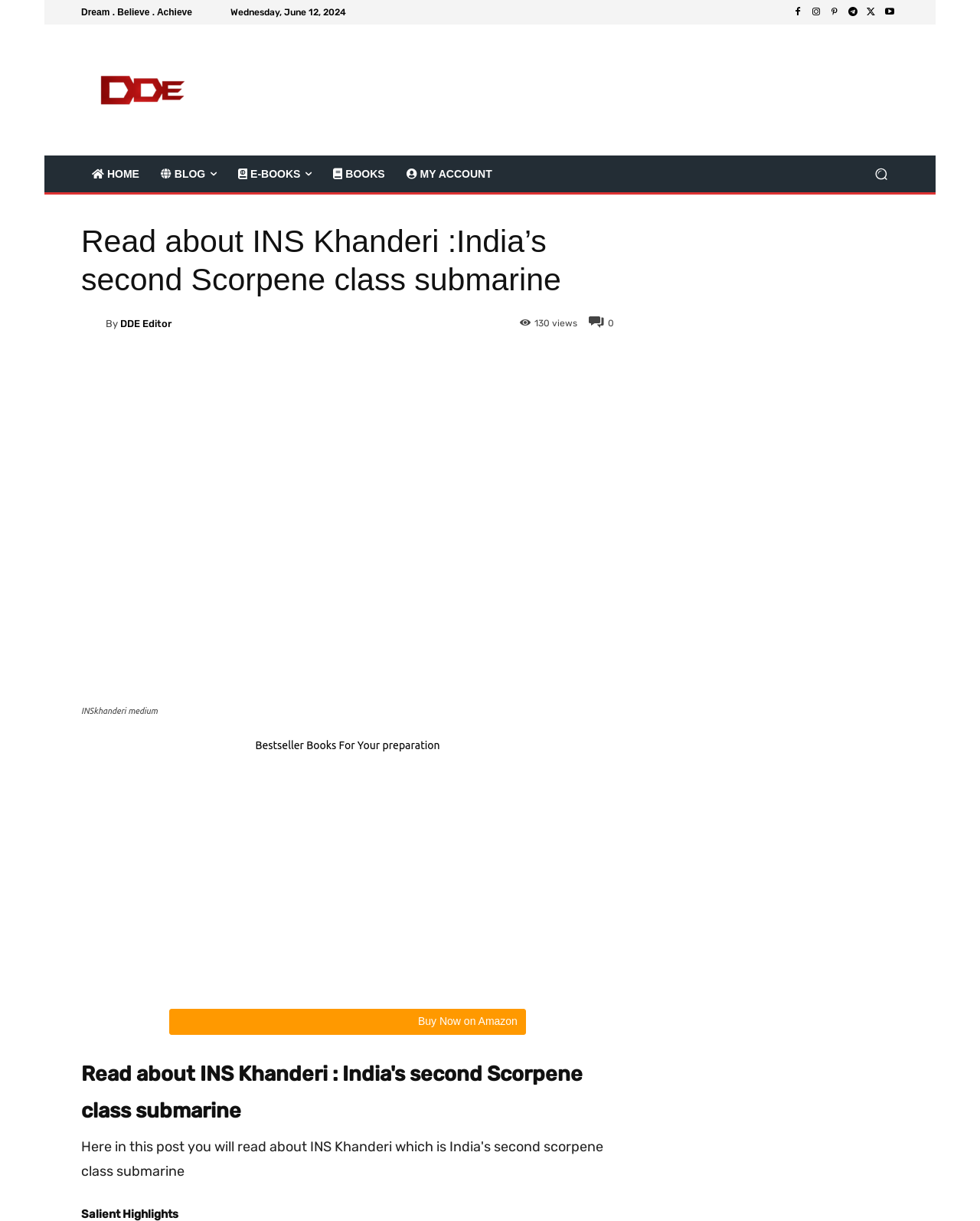Identify the bounding box for the element characterized by the following description: "Pinterest".

[0.842, 0.003, 0.861, 0.018]